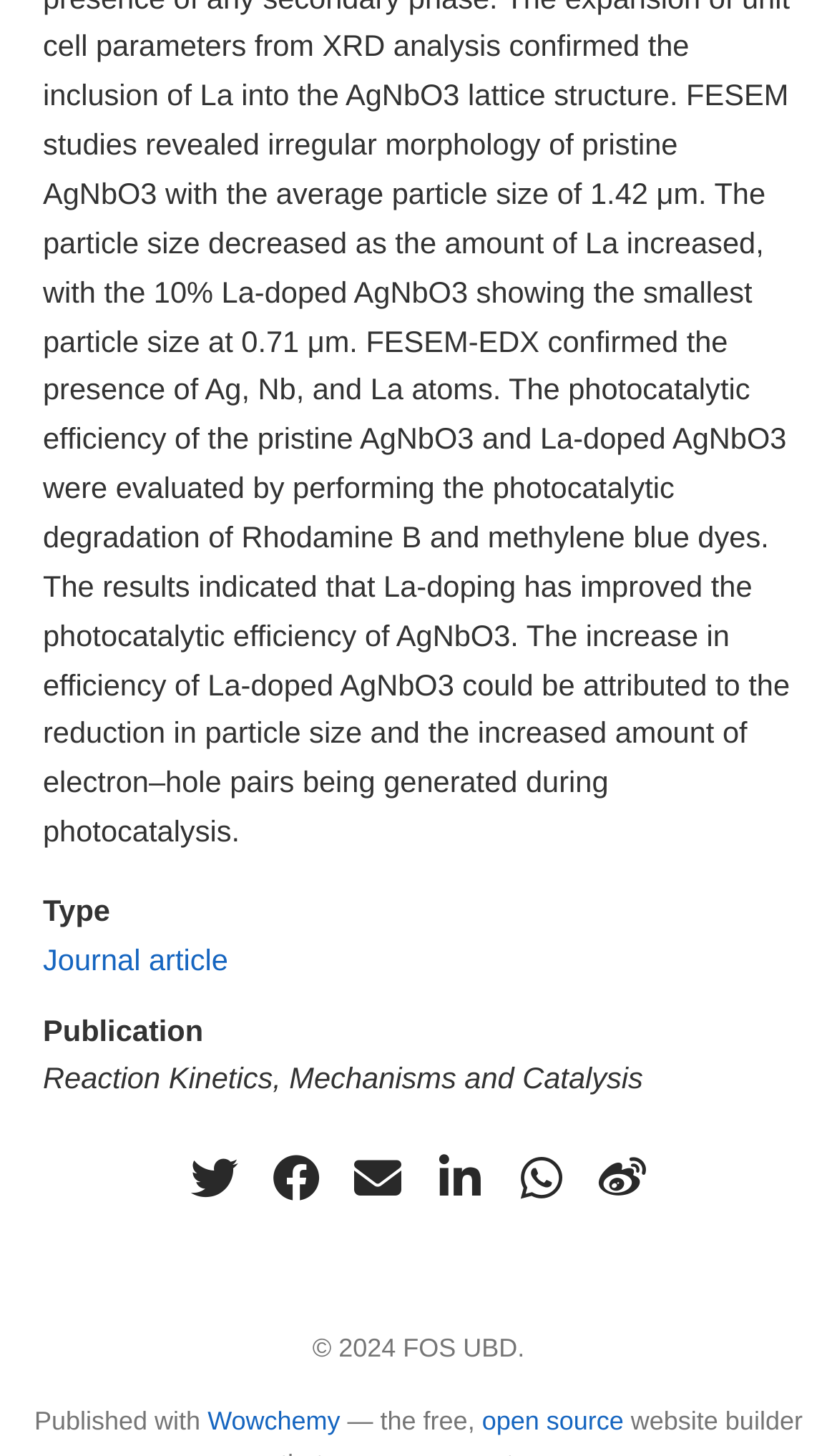Could you locate the bounding box coordinates for the section that should be clicked to accomplish this task: "Explore open source".

[0.576, 0.966, 0.745, 0.986]